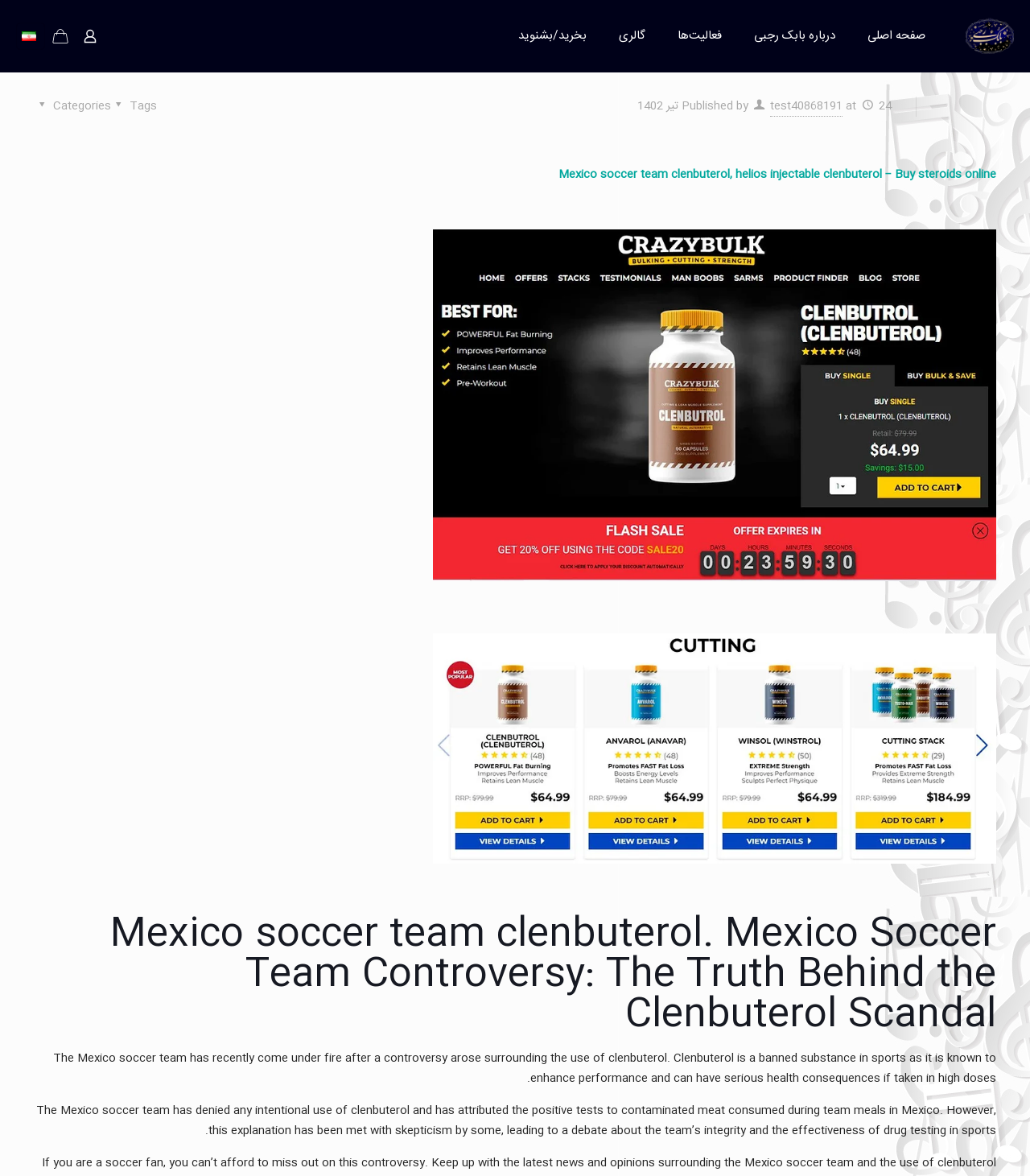What is the date of the published content?
Based on the image, give a one-word or short phrase answer.

24 تیر 1402